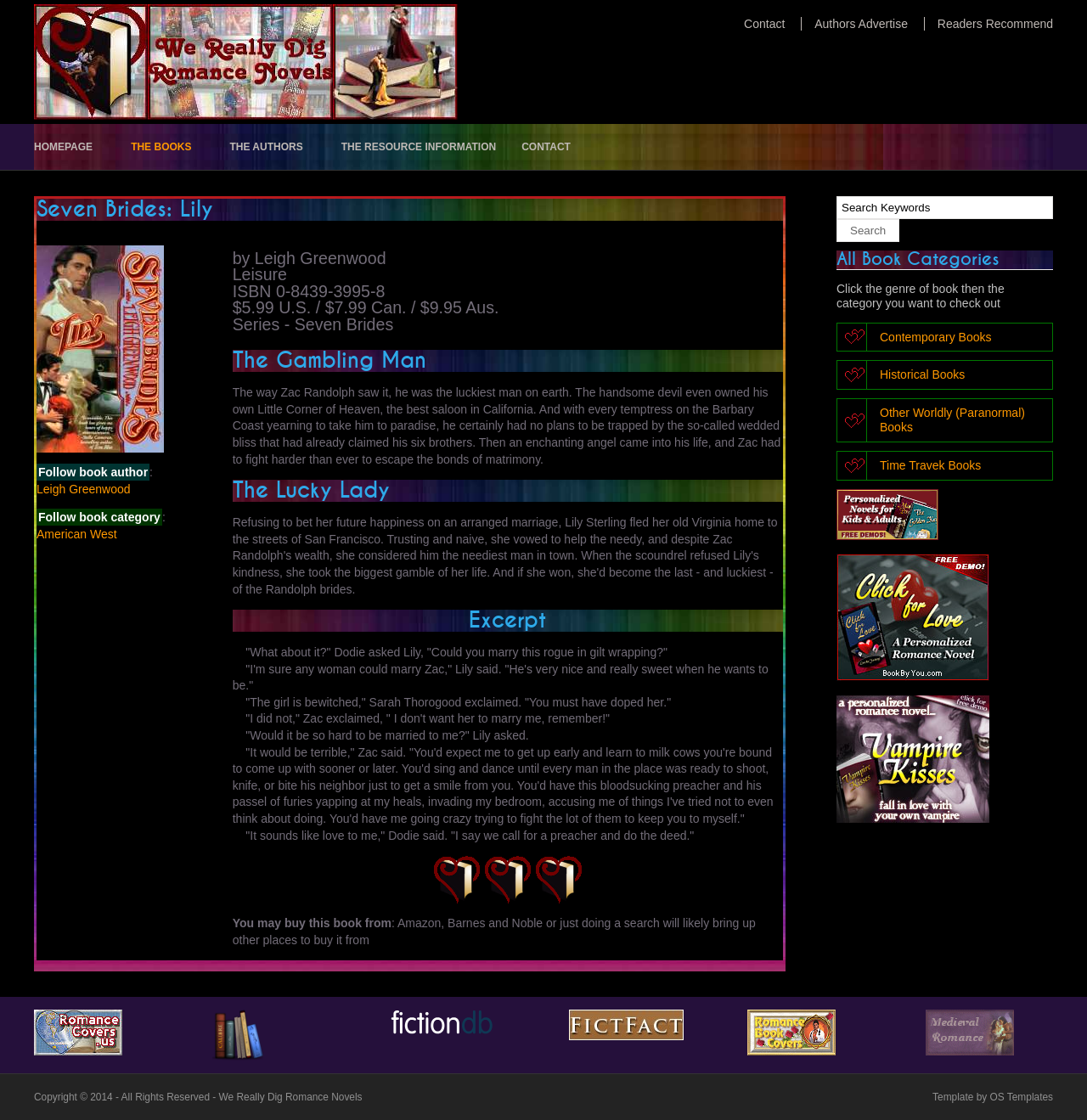Carefully examine the image and provide an in-depth answer to the question: Where can the book be purchased?

The places where the book can be purchased can be found in the static text element with the text 'You may buy this book from' which is located at the bottom of the page, below the excerpt.